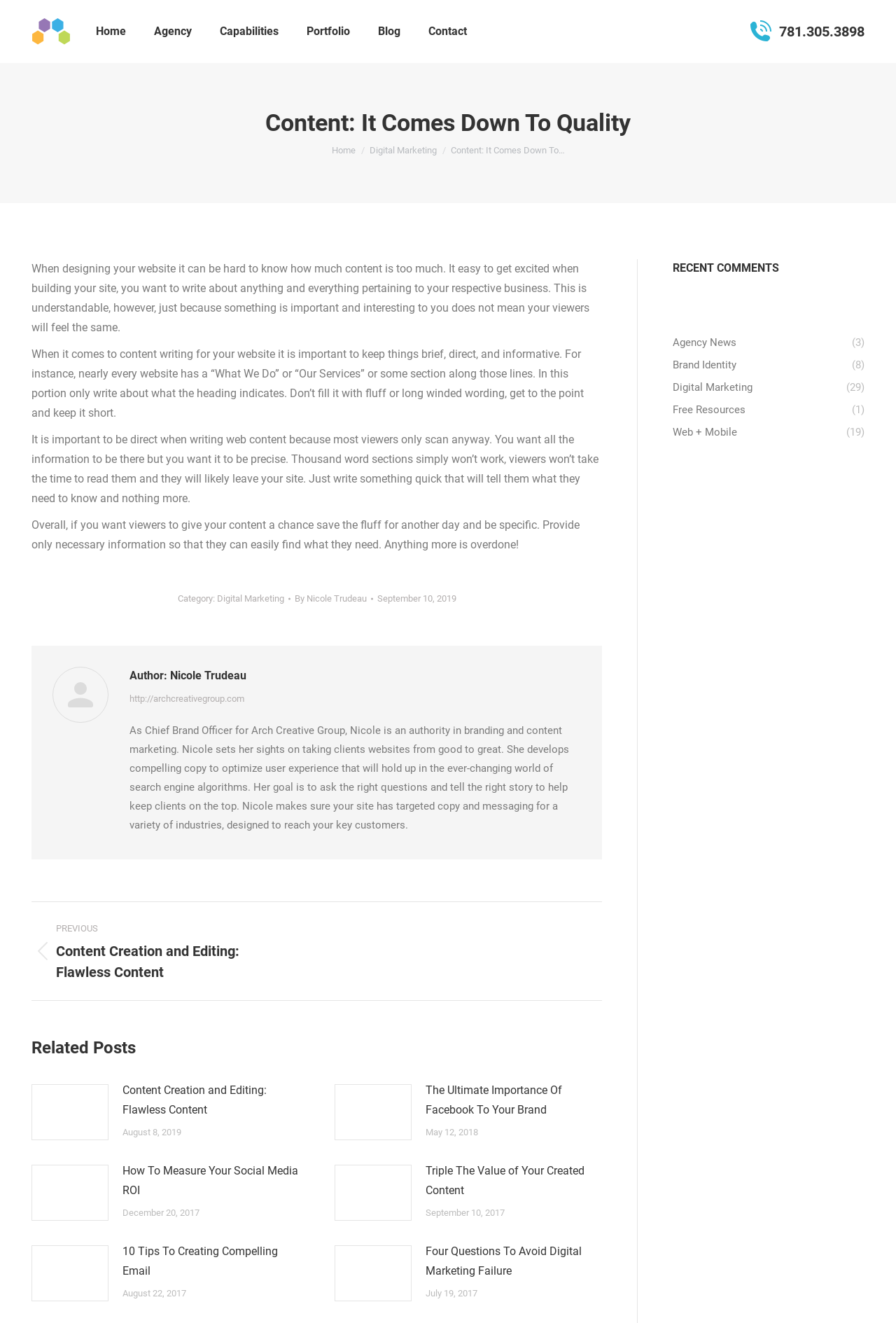Generate the text content of the main headline of the webpage.

Content: It Comes Down To Quality